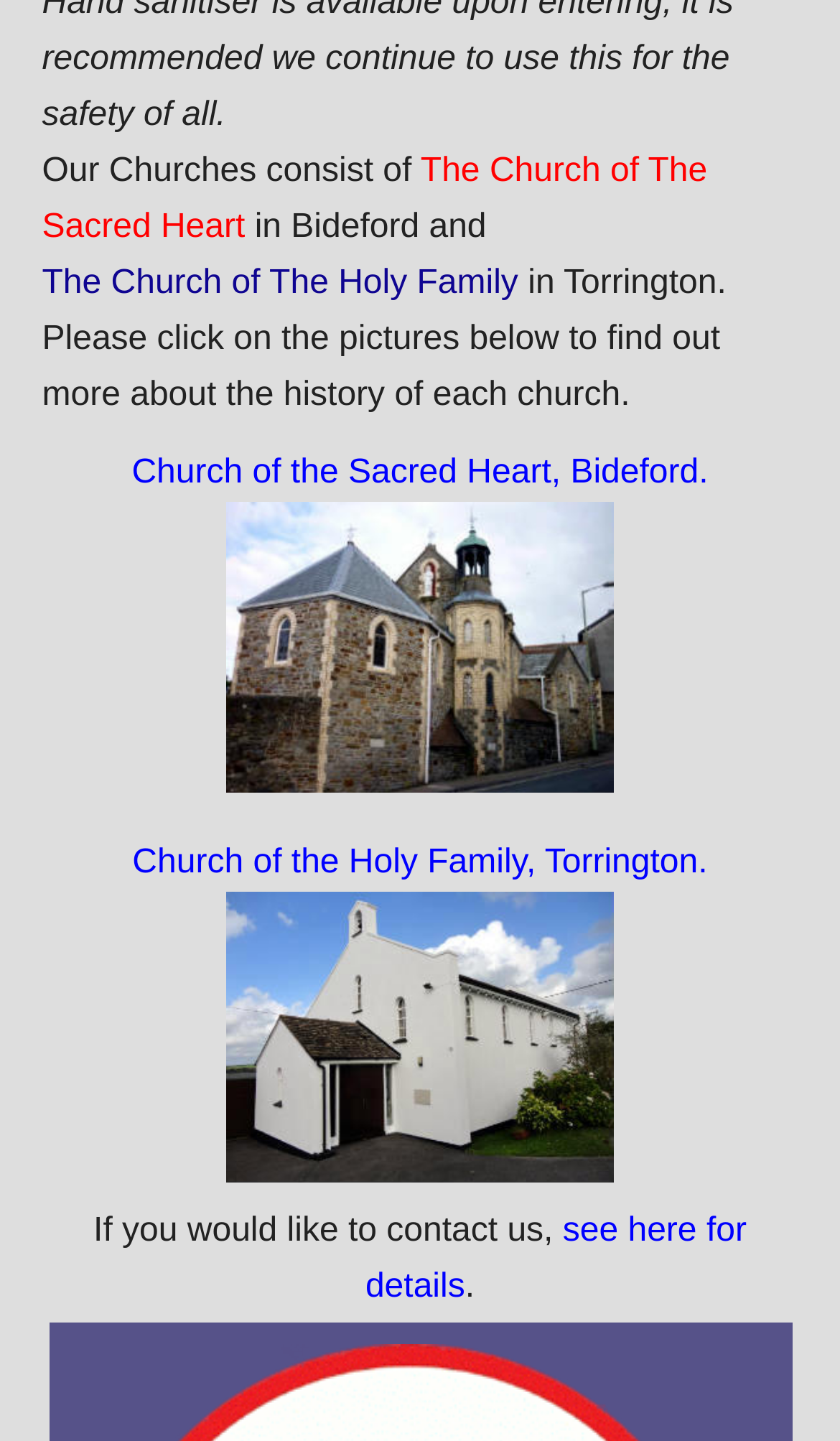Where is The Church of The Sacred Heart located?
Using the visual information, respond with a single word or phrase.

Bideford